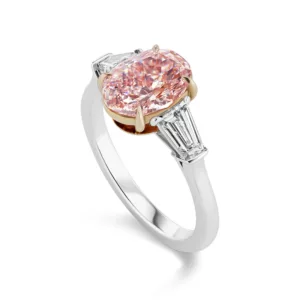How many diamonds are on the ring?
Please analyze the image and answer the question with as much detail as possible.

The caption describes the ring as having a pink diamond at its center, flanked by two elegant baguette-cut diamonds, which means there are a total of three diamonds on the ring.